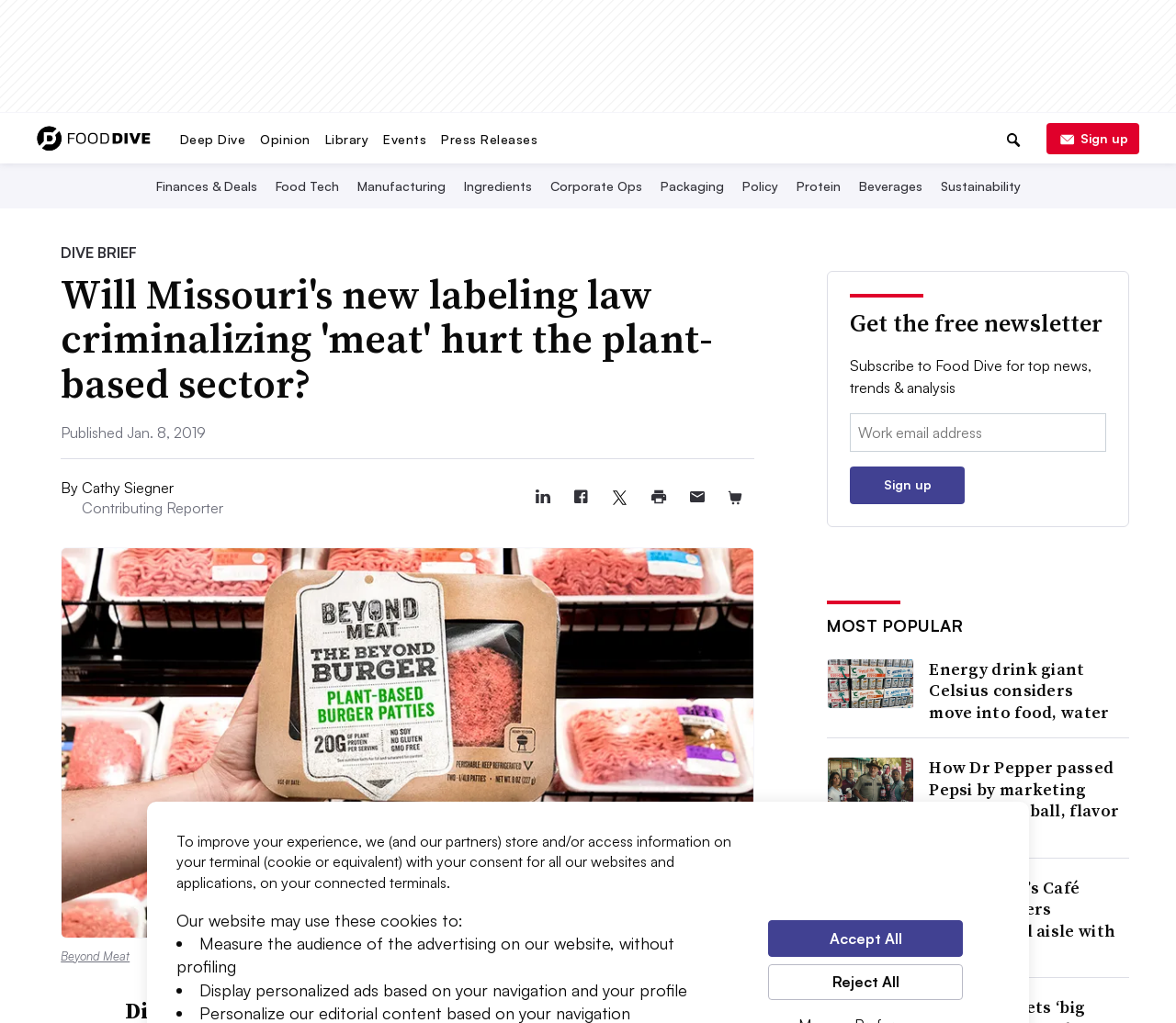What type of content is available on the website?
Provide a well-explained and detailed answer to the question.

Based on the webpage content, the website provides news, trends, and analysis related to the food industry, including articles, reports, and other types of content.